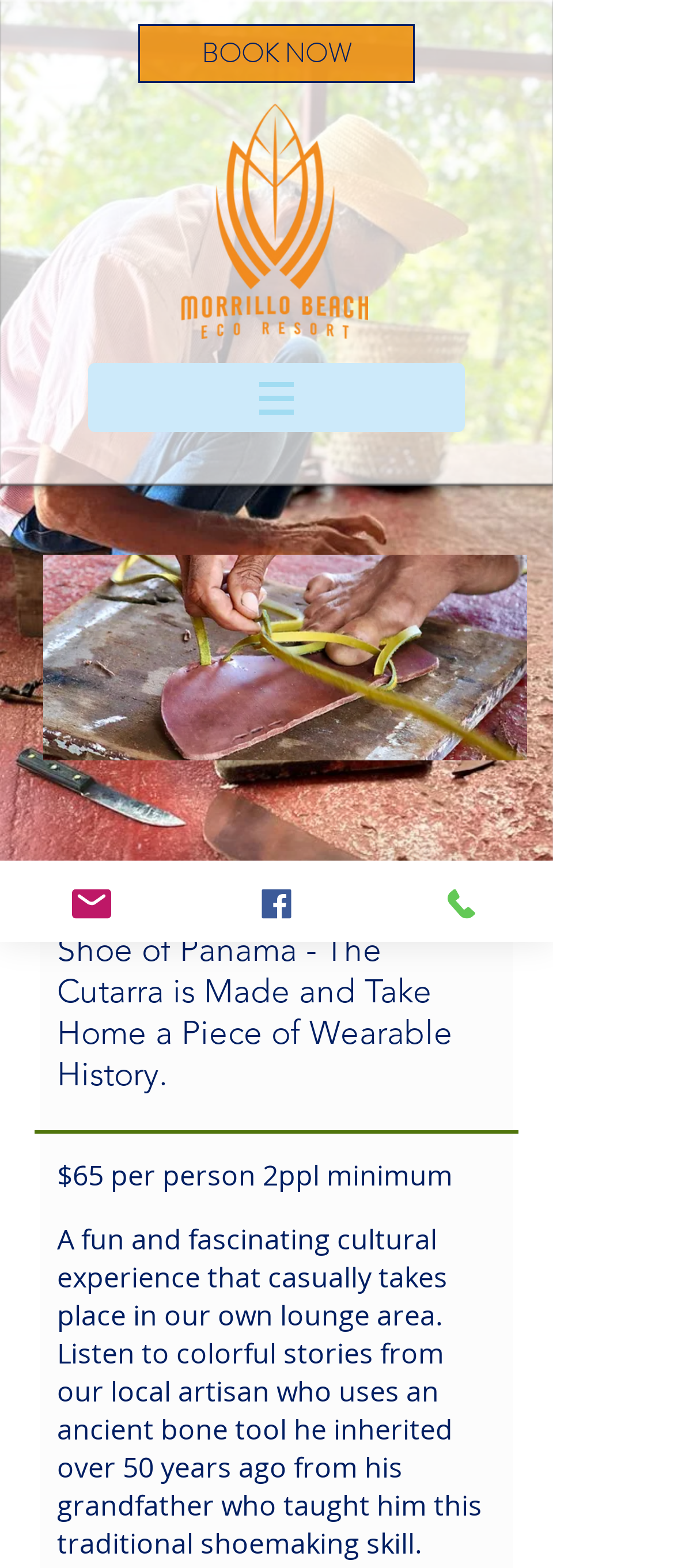Predict the bounding box coordinates for the UI element described as: "Email". The coordinates should be four float numbers between 0 and 1, presented as [left, top, right, bottom].

[0.0, 0.549, 0.274, 0.601]